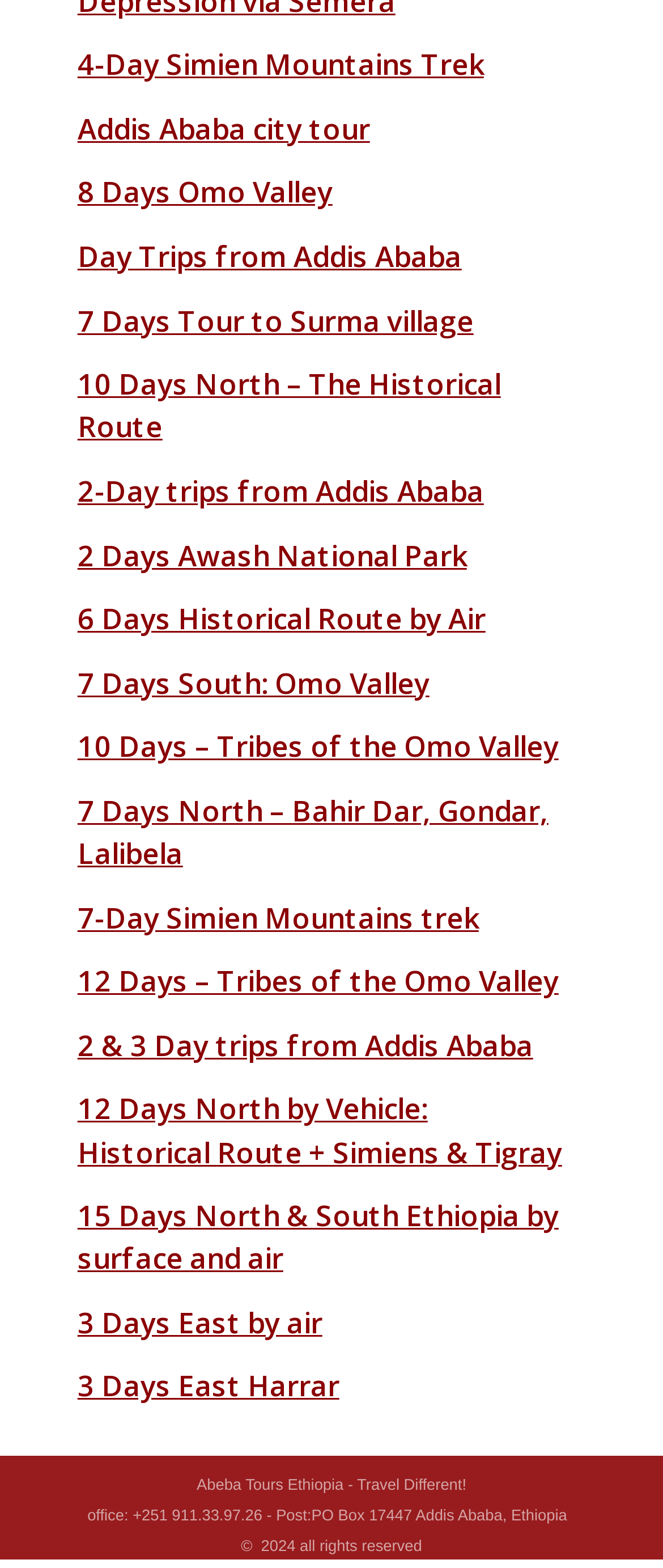Can you pinpoint the bounding box coordinates for the clickable element required for this instruction: "Learn about 10 Days North – The Historical Route"? The coordinates should be four float numbers between 0 and 1, i.e., [left, top, right, bottom].

[0.117, 0.231, 0.854, 0.286]